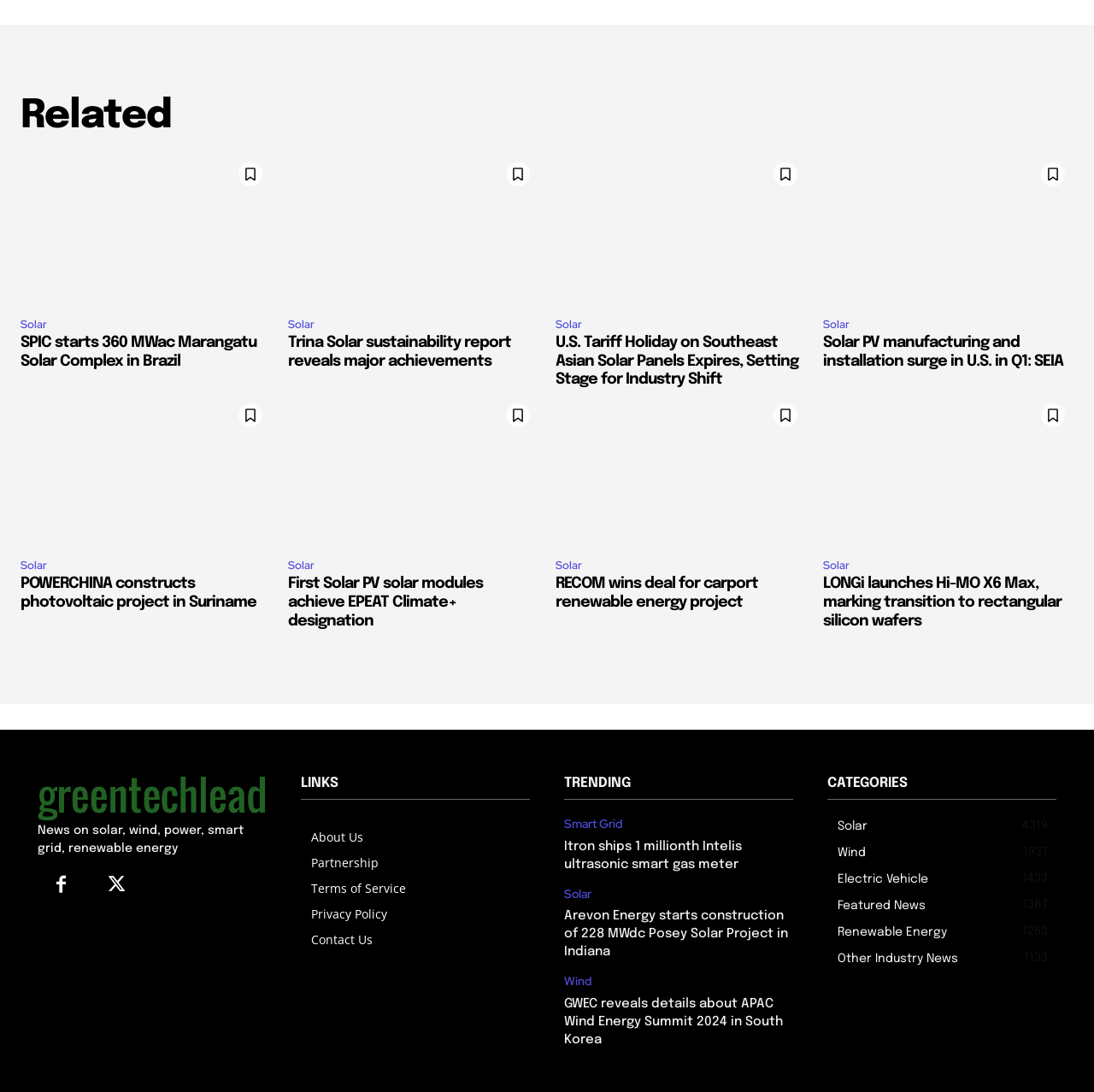Highlight the bounding box of the UI element that corresponds to this description: "Solar".

[0.508, 0.509, 0.537, 0.527]